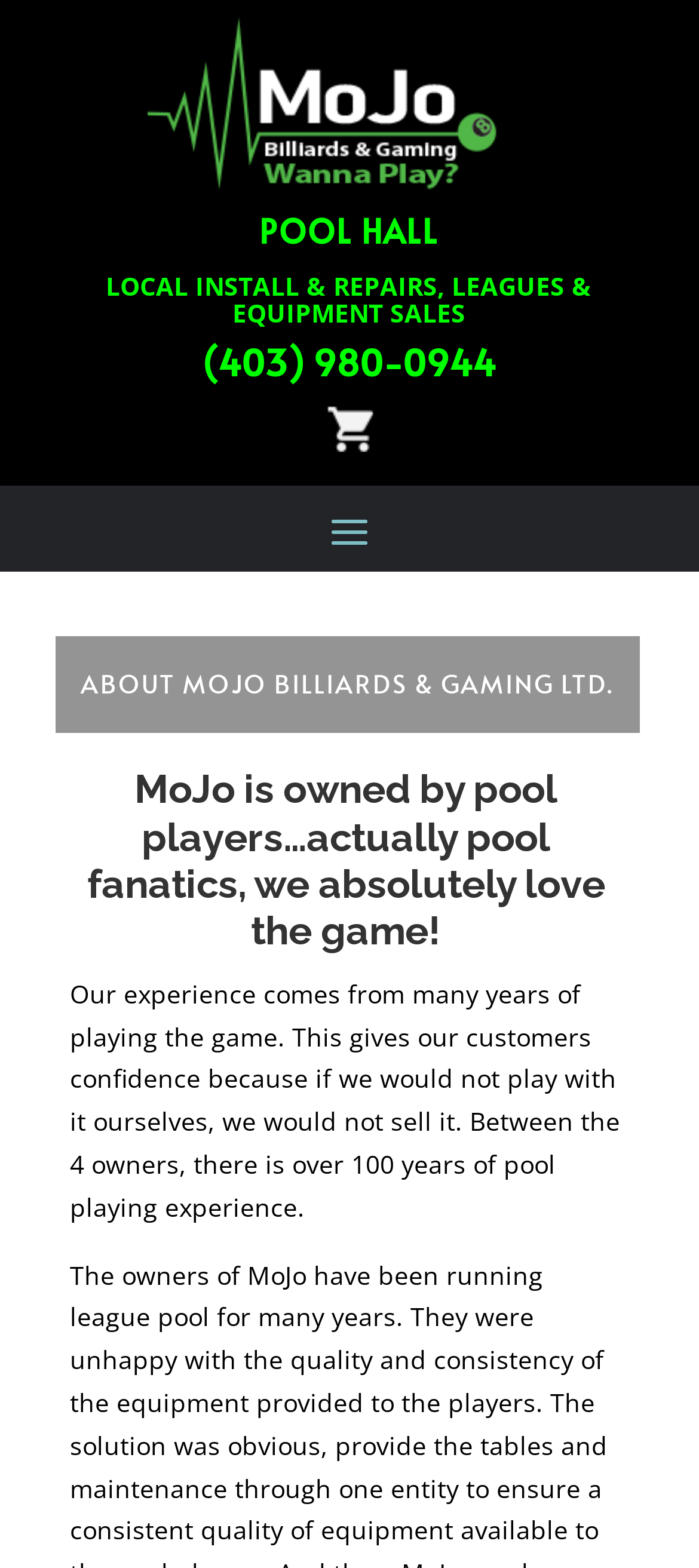Give a full account of the webpage's elements and their arrangement.

The webpage is about MoJo Billiards & Gaming, a recreation facility that provides pool table/billiard supplies, repairs, installation, and a space for recreational play, league play, and tournament play for amateurs. 

At the top of the page, there is a logo image and a link on the left side, with a heading "POOL HALL" written in a prominent font. Below the heading, there is a text "LOCAL INSTALL & REPAIRS, LEAGUES & EQUIPMENT SALES" that describes the services offered by MoJo Billiards & Gaming. 

On the right side of the page, there is a phone number "(403) 980-0944" written in a heading font, and below it, there is another link with an image. 

The main content of the page starts with a heading "ABOUT MOJO BILLIARDS & GAMING LTD." followed by a paragraph that describes the ownership of MoJo Billiards & Gaming, stating that it is owned by pool players who are passionate about the game. 

Below this, there is another heading that continues to describe the experience of the owners, stating that they have over 100 years of pool playing experience between them, which gives their customers confidence in the products they sell.